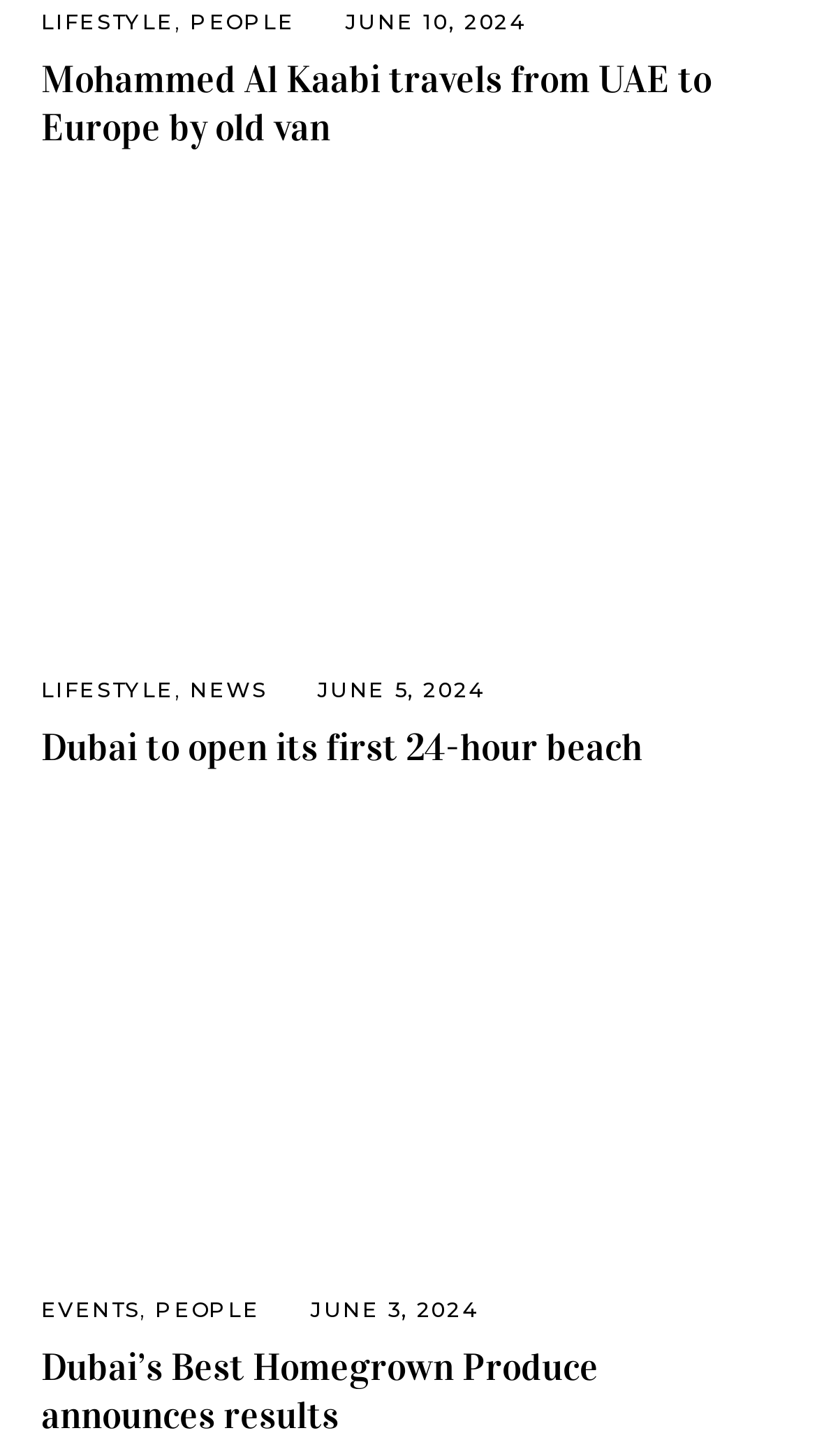How many articles are on the webpage?
Use the information from the image to give a detailed answer to the question.

I counted the number of headings on the webpage, which represent individual articles. There are three headings: 'Mohammed Al Kaabi travels from UAE to Europe by old van', 'Dubai to open its first 24-hour beach', and 'Dubai’s Best Homegrown Produce announces results'. Therefore, there are three articles on the webpage.